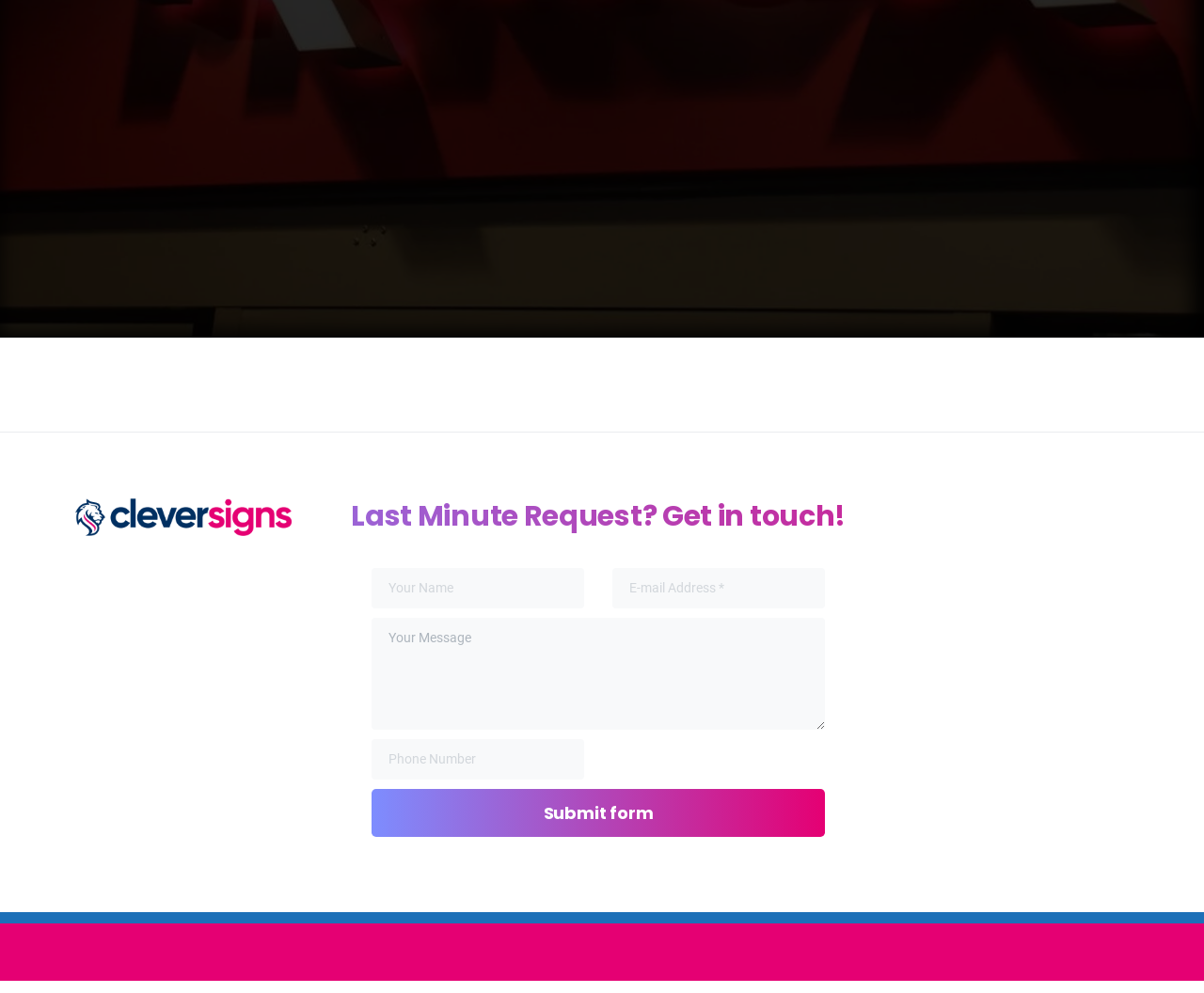Answer the following in one word or a short phrase: 
How many types of services are listed on the webpage?

4